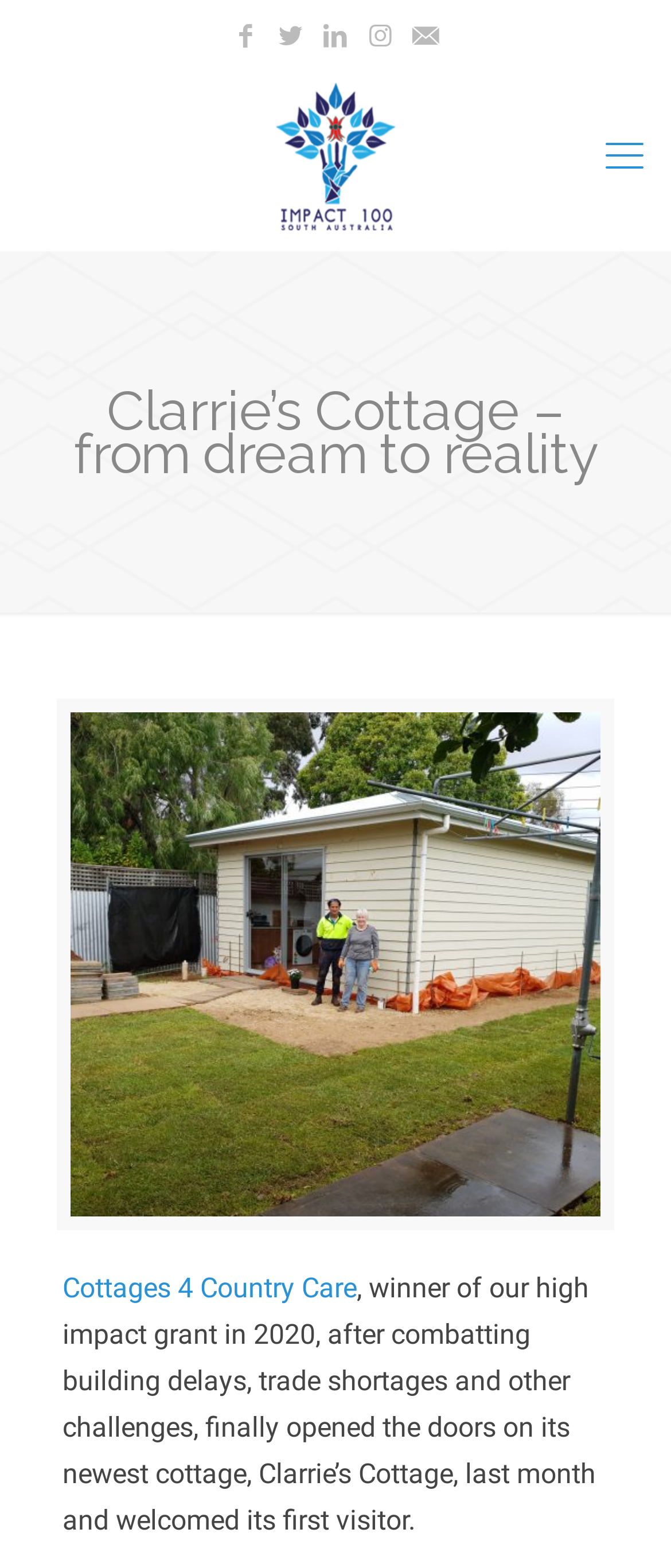Please determine and provide the text content of the webpage's heading.

Clarrie’s Cottage – from dream to reality